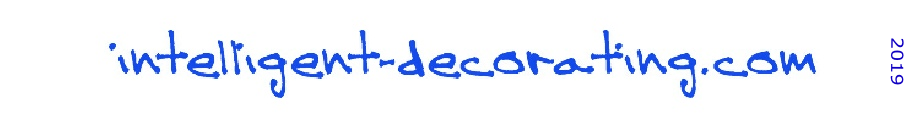Explain the image with as much detail as possible.

The image features the website name "intelligent-decorating.com" prominently displayed in a playful, handwritten-style blue font. Below the website name, the year "2019" is shown in a matching blue color, indicating the date associated with the site's creation or a relevant update. This design suggests a friendly and accessible approach to decorating resources, appealing to a wide audience interested in painting and decorating projects. The overall aesthetic communicates a sense of creativity and personal touch, inviting users to explore the site's offerings related to home improvement.